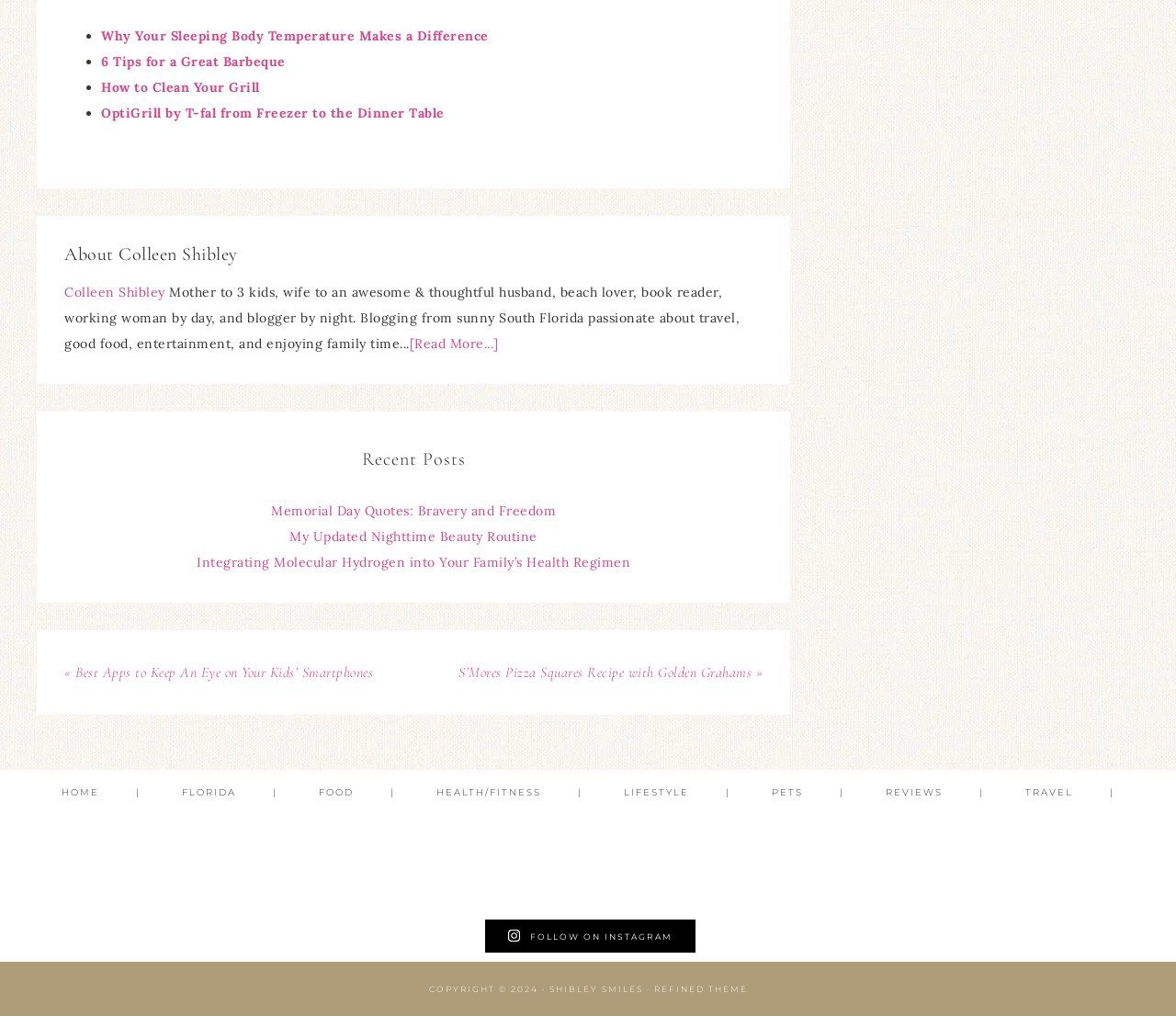Refer to the image and provide an in-depth answer to the question: 
What is the name of the blogger?

I found the answer by looking at the 'About Colleen Shibley' heading and the text that follows, which describes the blogger as 'Mother to 3 kids, wife to an awesome & thoughtful husband, beach lover, book reader, working woman by day, and blogger by night.'